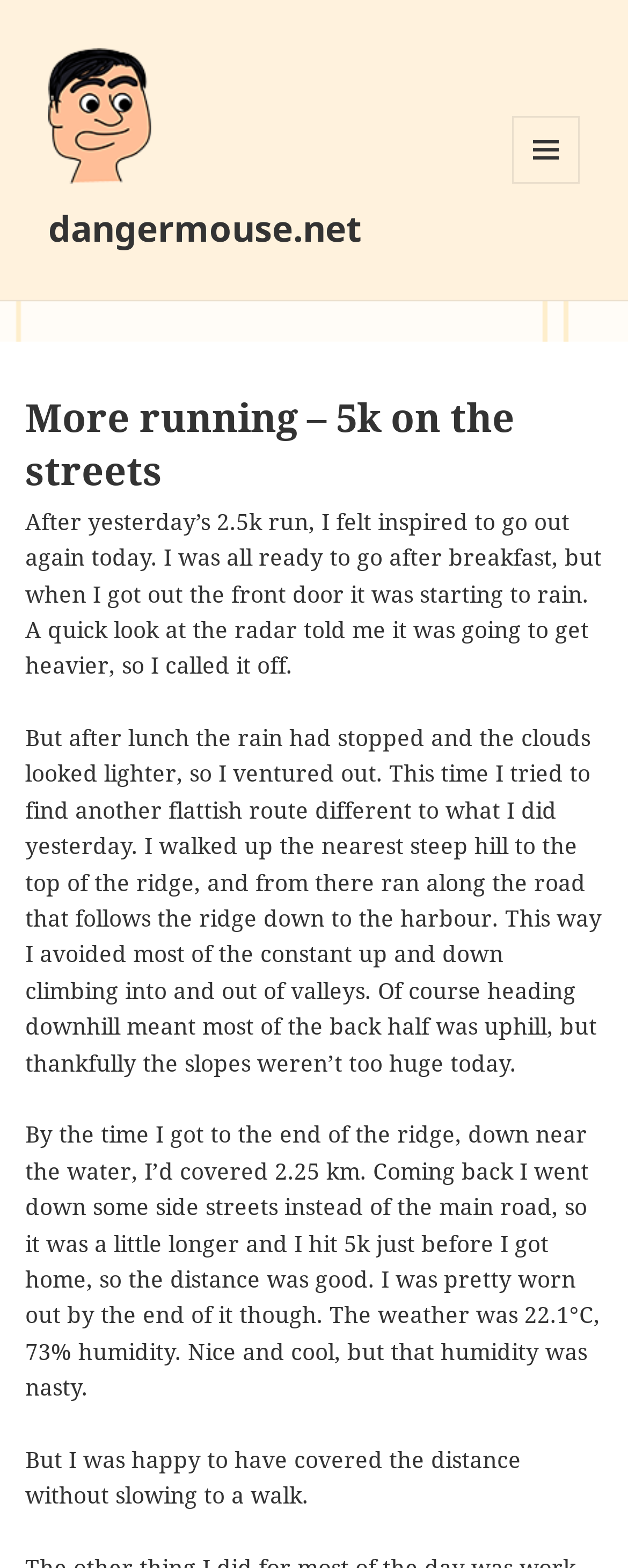Determine the bounding box of the UI element mentioned here: "parent_node: dangermouse.net". The coordinates must be in the format [left, top, right, bottom] with values ranging from 0 to 1.

[0.077, 0.062, 0.611, 0.082]